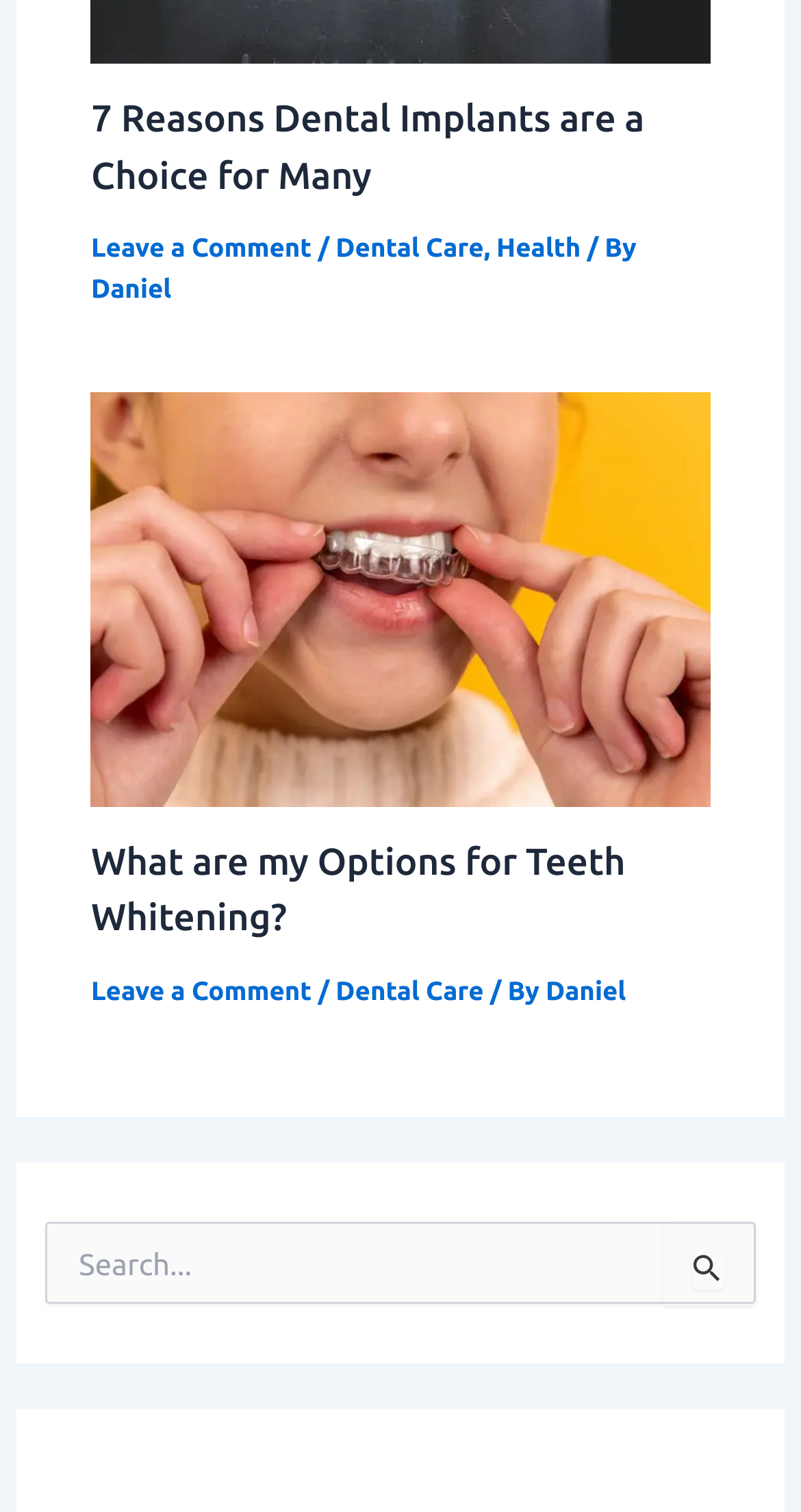Locate the bounding box coordinates of the segment that needs to be clicked to meet this instruction: "Click the link to view Dental Care".

[0.419, 0.155, 0.604, 0.174]